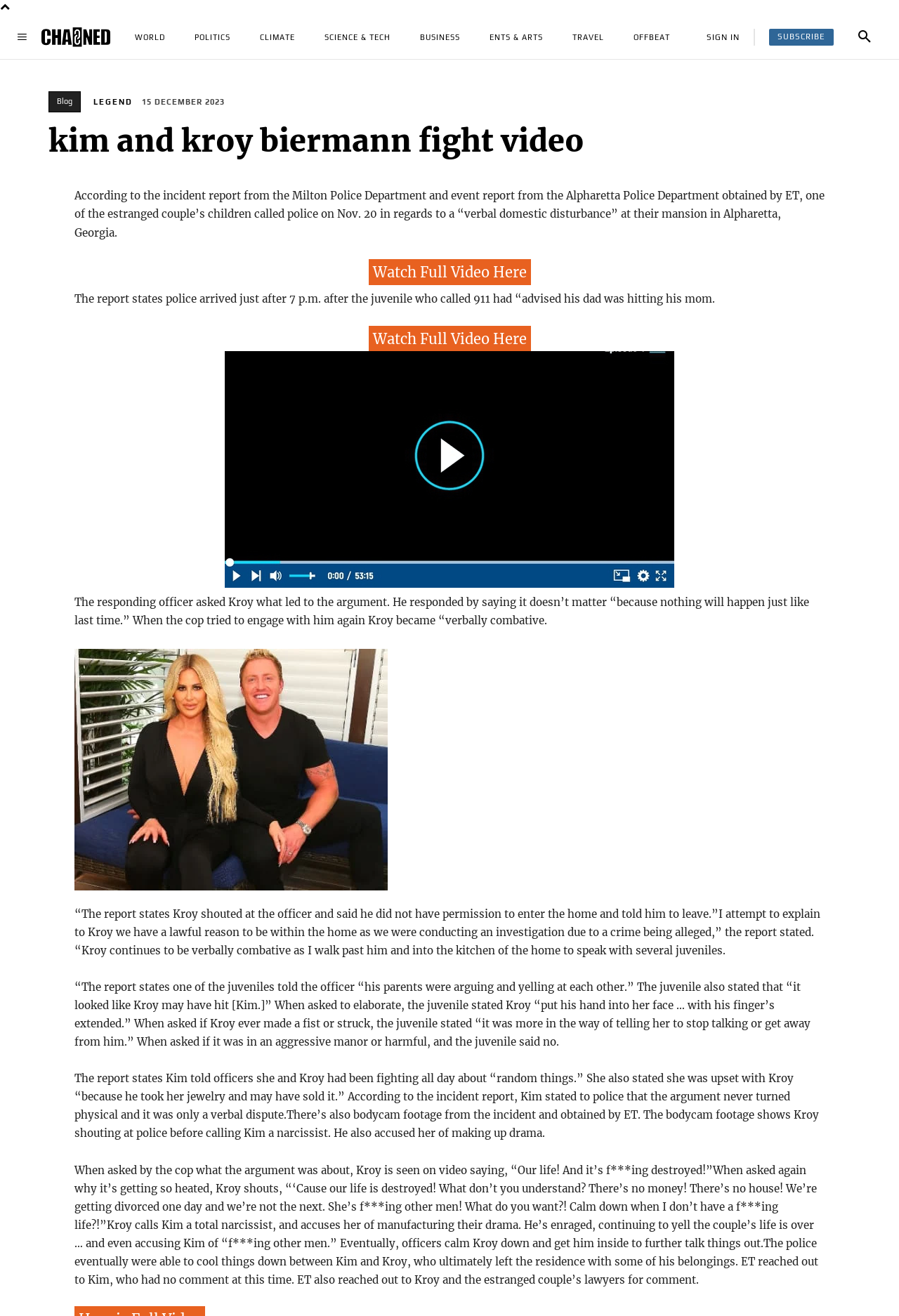Based on the element description Science & Tech, identify the bounding box coordinates for the UI element. The coordinates should be in the format (top-left x, top-left y, bottom-right x, bottom-right y) and within the 0 to 1 range.

[0.35, 0.011, 0.445, 0.045]